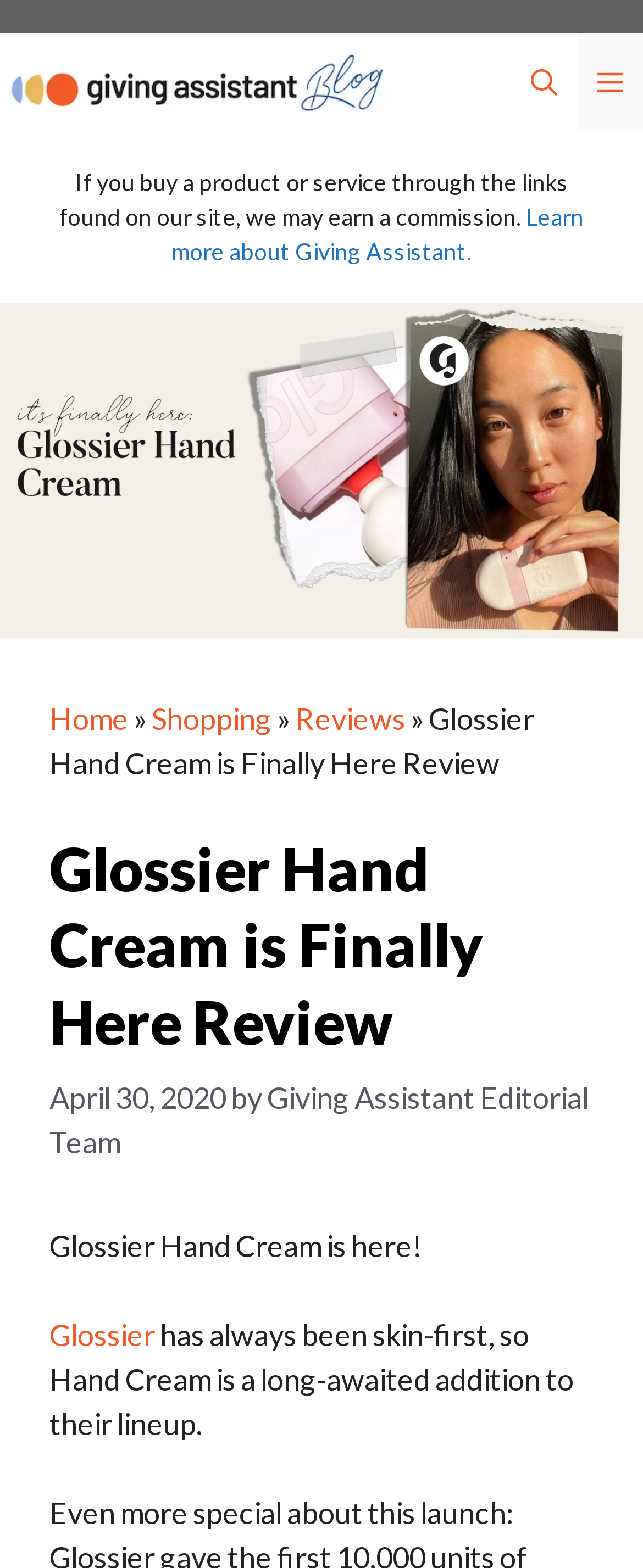Locate and extract the headline of this webpage.

Glossier Hand Cream is Finally Here Review